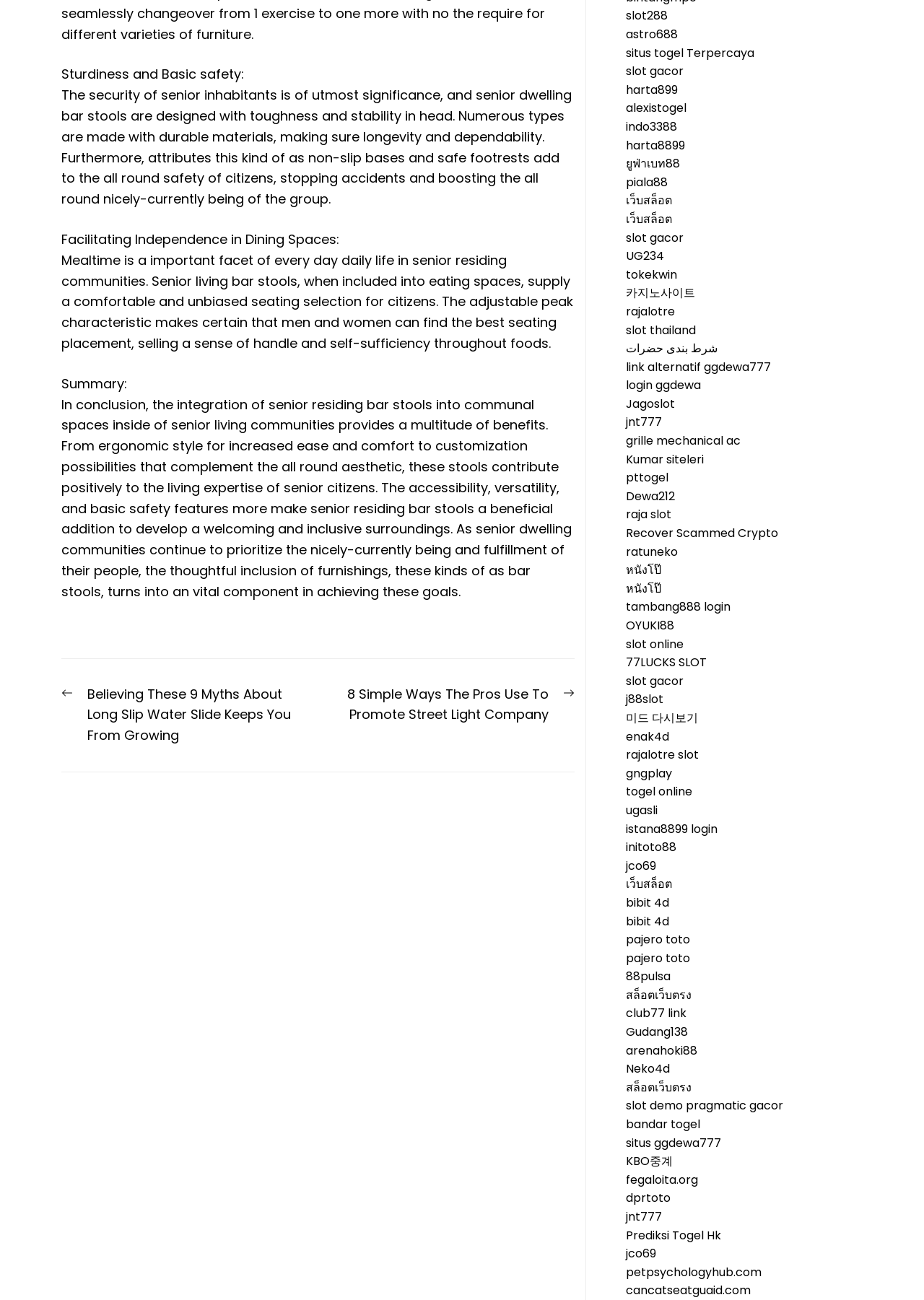Please provide a comprehensive answer to the question below using the information from the image: What is the primary concern in designing senior living bar stools?

Based on the webpage, the primary concern in designing senior living bar stools is the safety and comfort of senior citizens. The stools are designed with ergonomic features and durable materials to ensure the well-being and comfort of the users, highlighting the importance of safety and comfort in the design process.